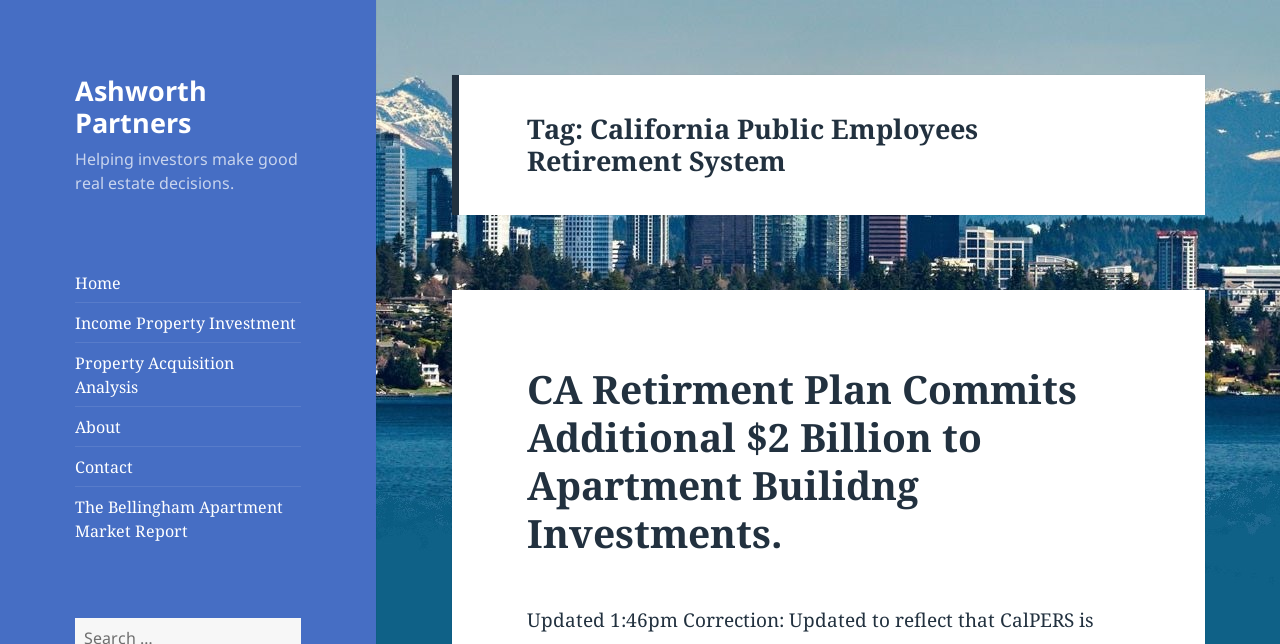Please identify the bounding box coordinates for the region that you need to click to follow this instruction: "Learn about 'CA Retirment Plan Commits Additional $2 Billion to Apartment Builidng Investments'".

[0.412, 0.562, 0.841, 0.868]